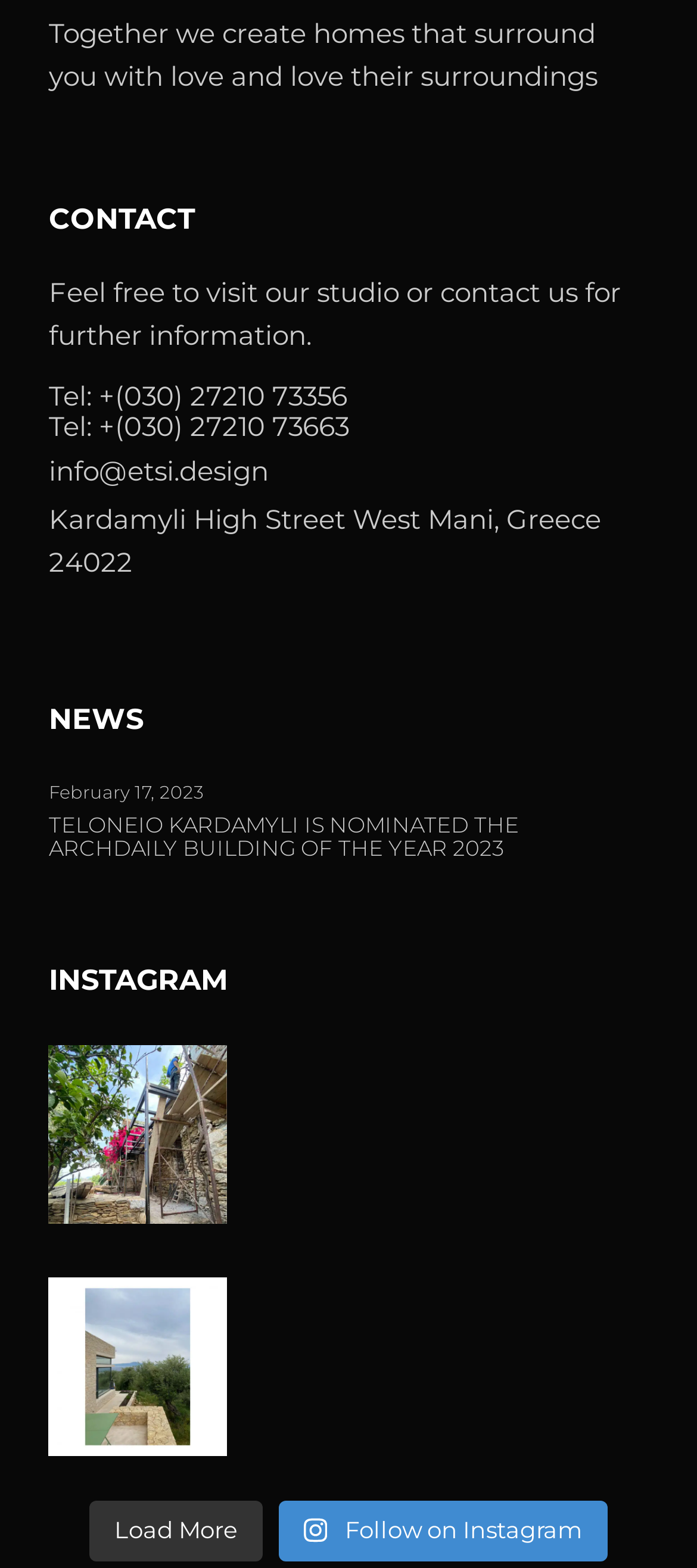Based on the element description, predict the bounding box coordinates (top-left x, top-left y, bottom-right x, bottom-right y) for the UI element in the screenshot: +(030) 27210 73663

[0.142, 0.261, 0.501, 0.283]